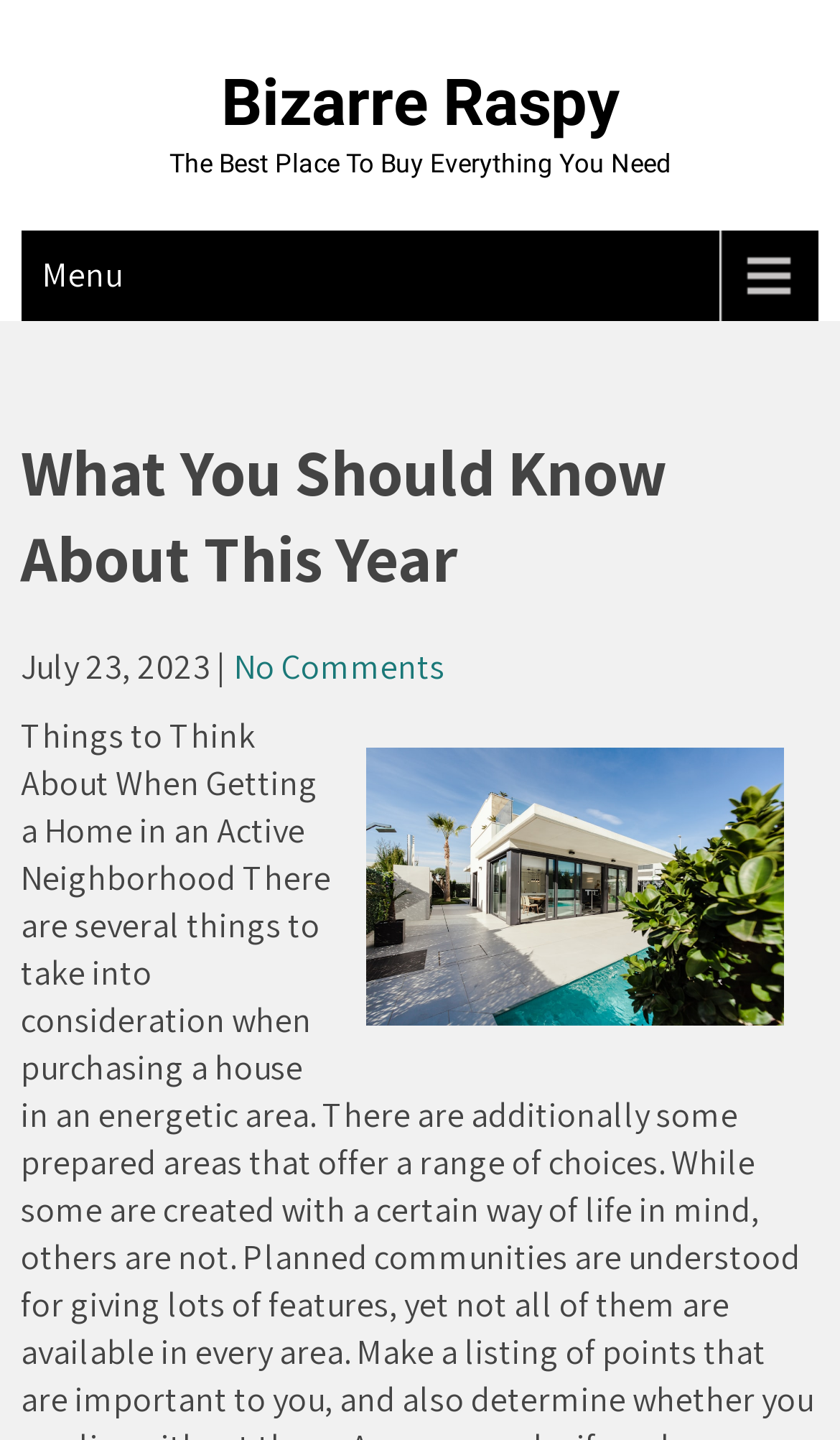Respond to the question below with a single word or phrase:
What is the date of the article?

July 23, 2023